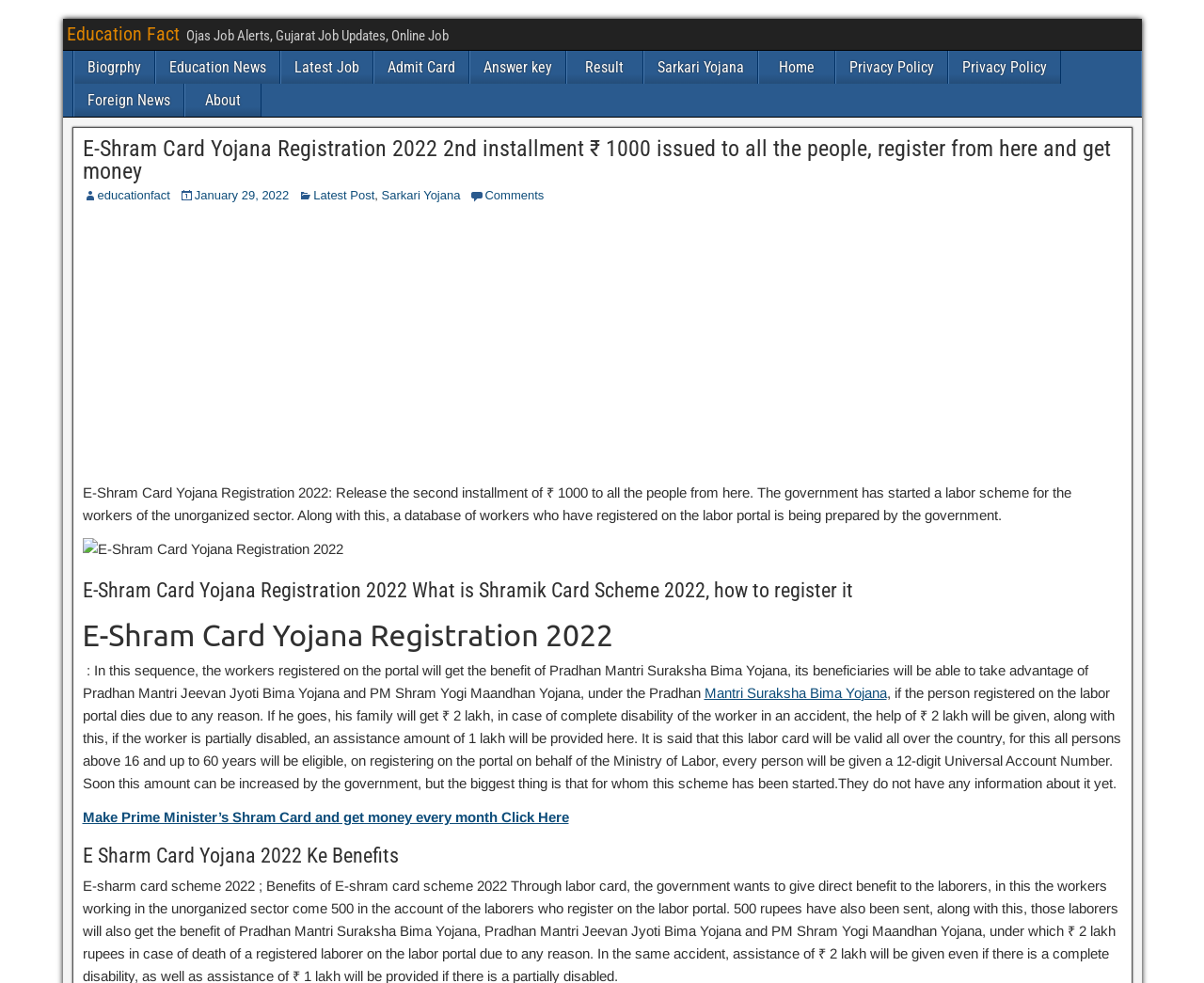Find the bounding box coordinates of the clickable area that will achieve the following instruction: "Read the article about 'Ethereum, an esoteric exploration, part one'".

None